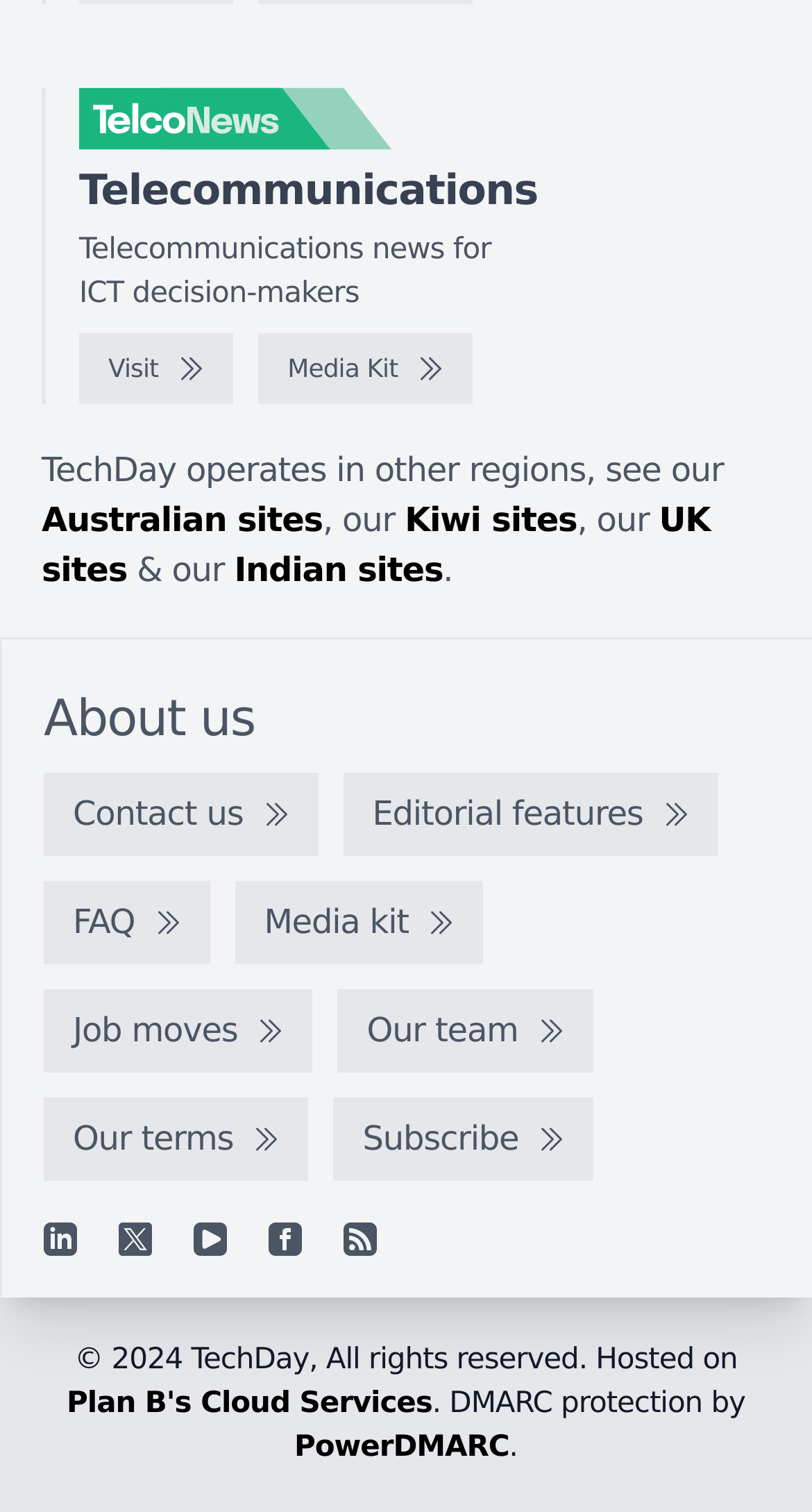Please analyze the image and provide a thorough answer to the question:
What is the name of the website?

The name of the website can be found in the top-left corner of the webpage, where the logo 'TelcoNews' is displayed.